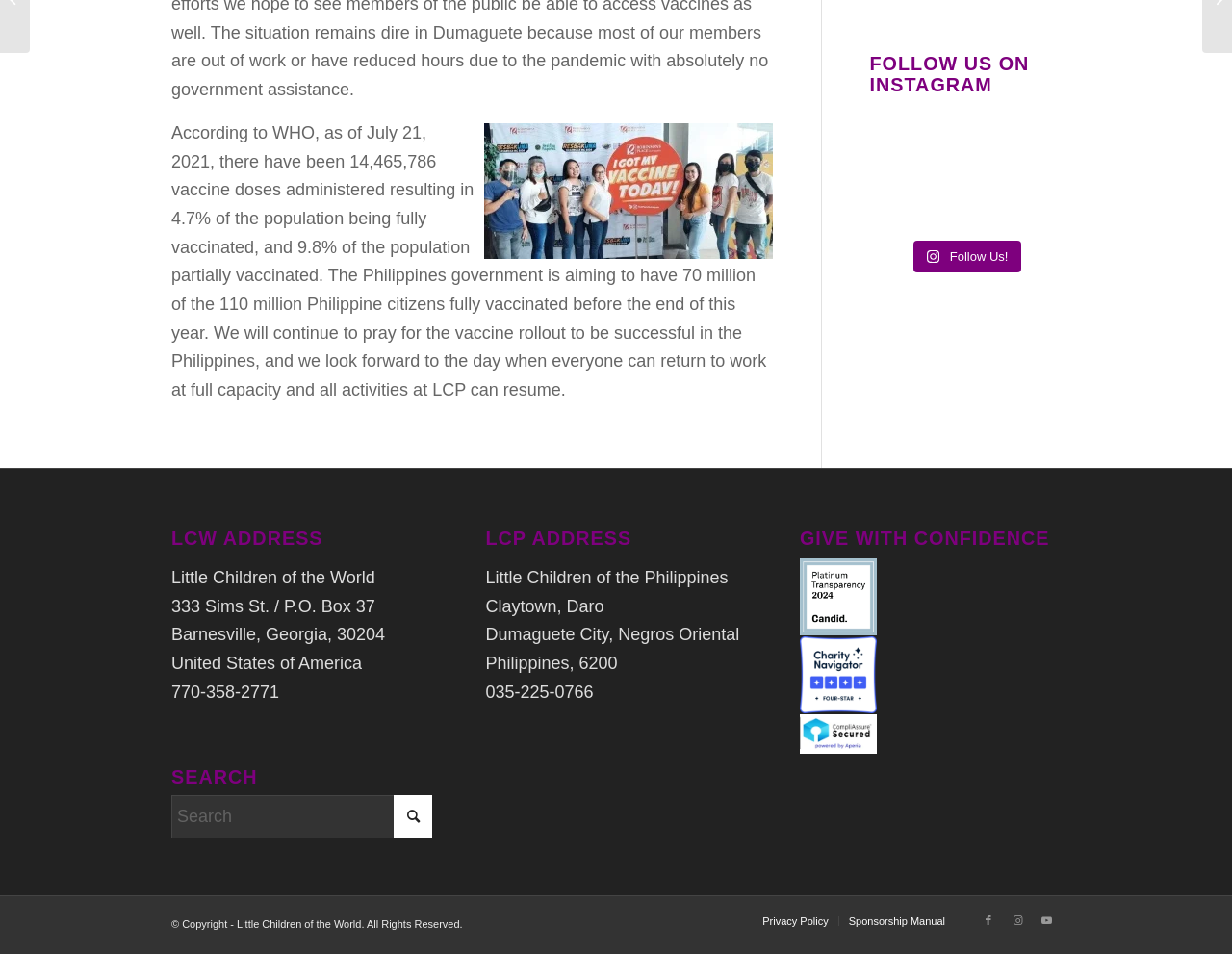Find the bounding box coordinates for the UI element that matches this description: "Follow Us!".

[0.741, 0.252, 0.829, 0.286]